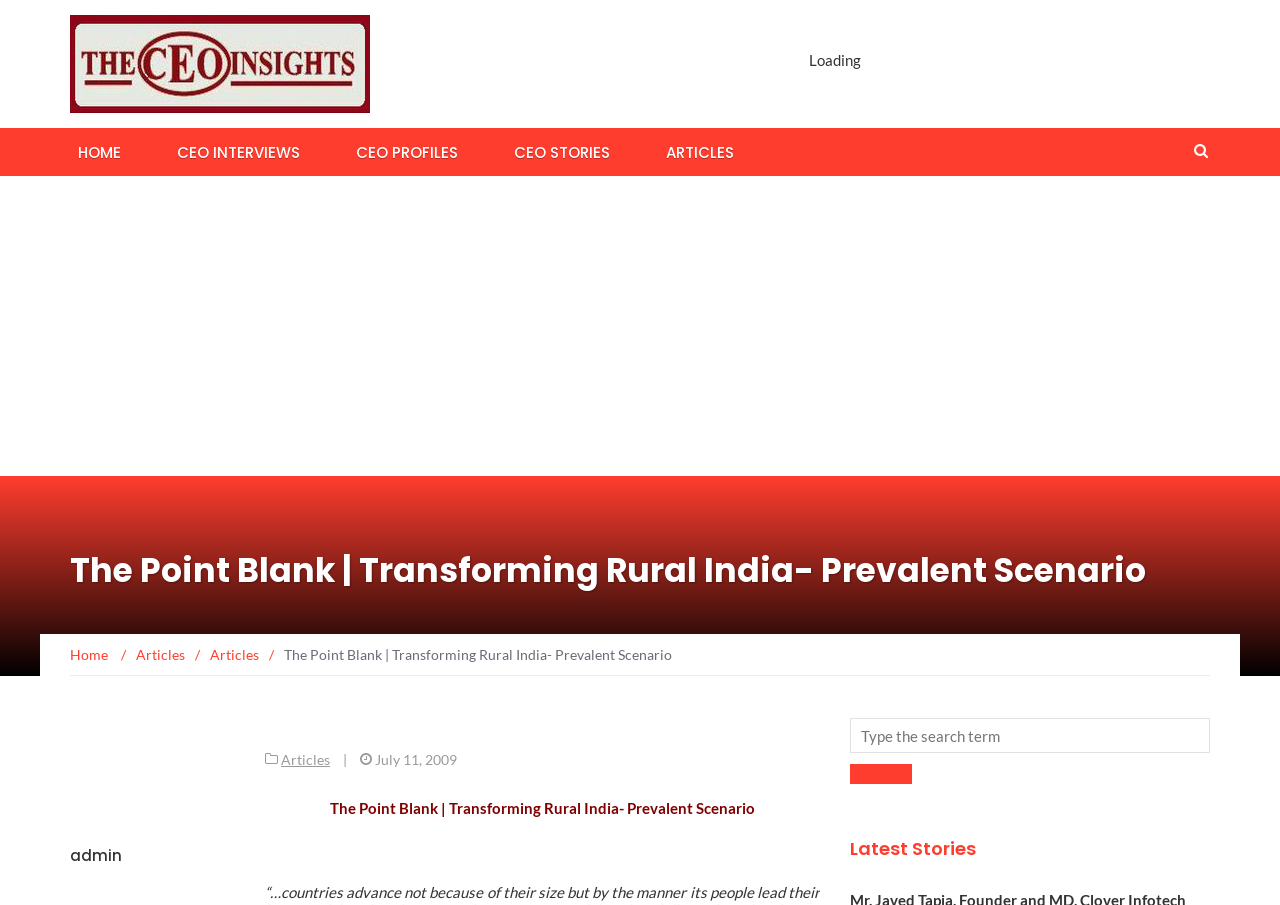What is the name of the website?
Answer the question using a single word or phrase, according to the image.

The Point Blank